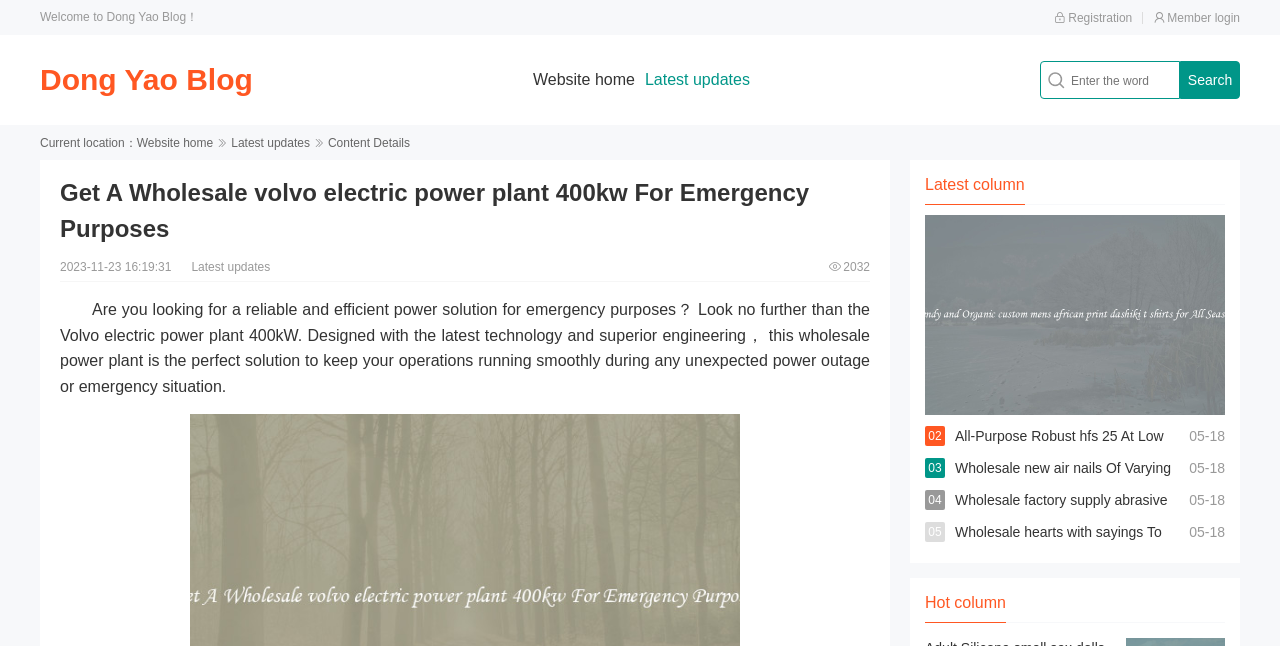Find the bounding box coordinates of the area to click in order to follow the instruction: "View the latest updates".

[0.504, 0.11, 0.586, 0.136]